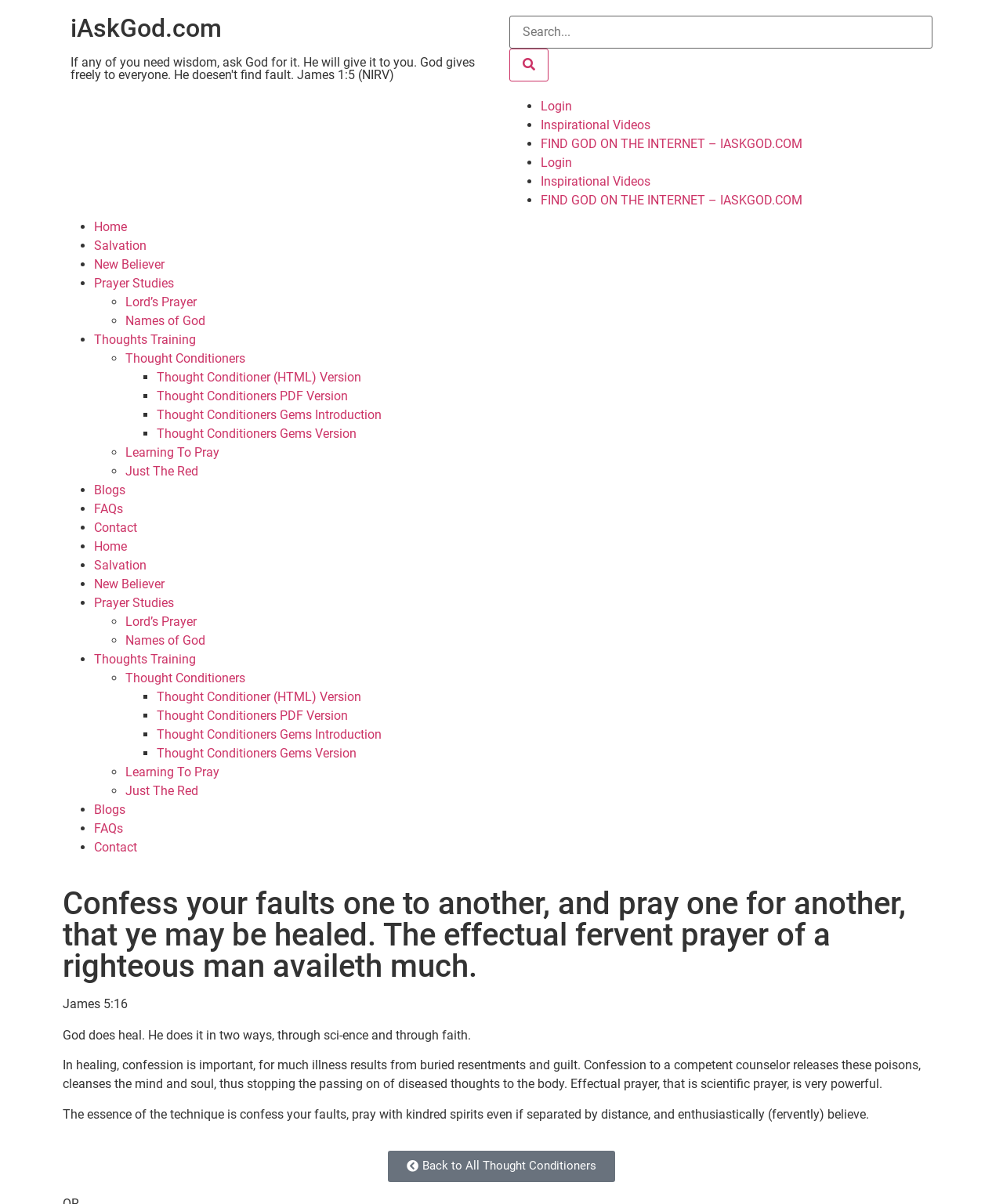Locate the bounding box of the UI element described by: "0" in the given webpage screenshot.

None